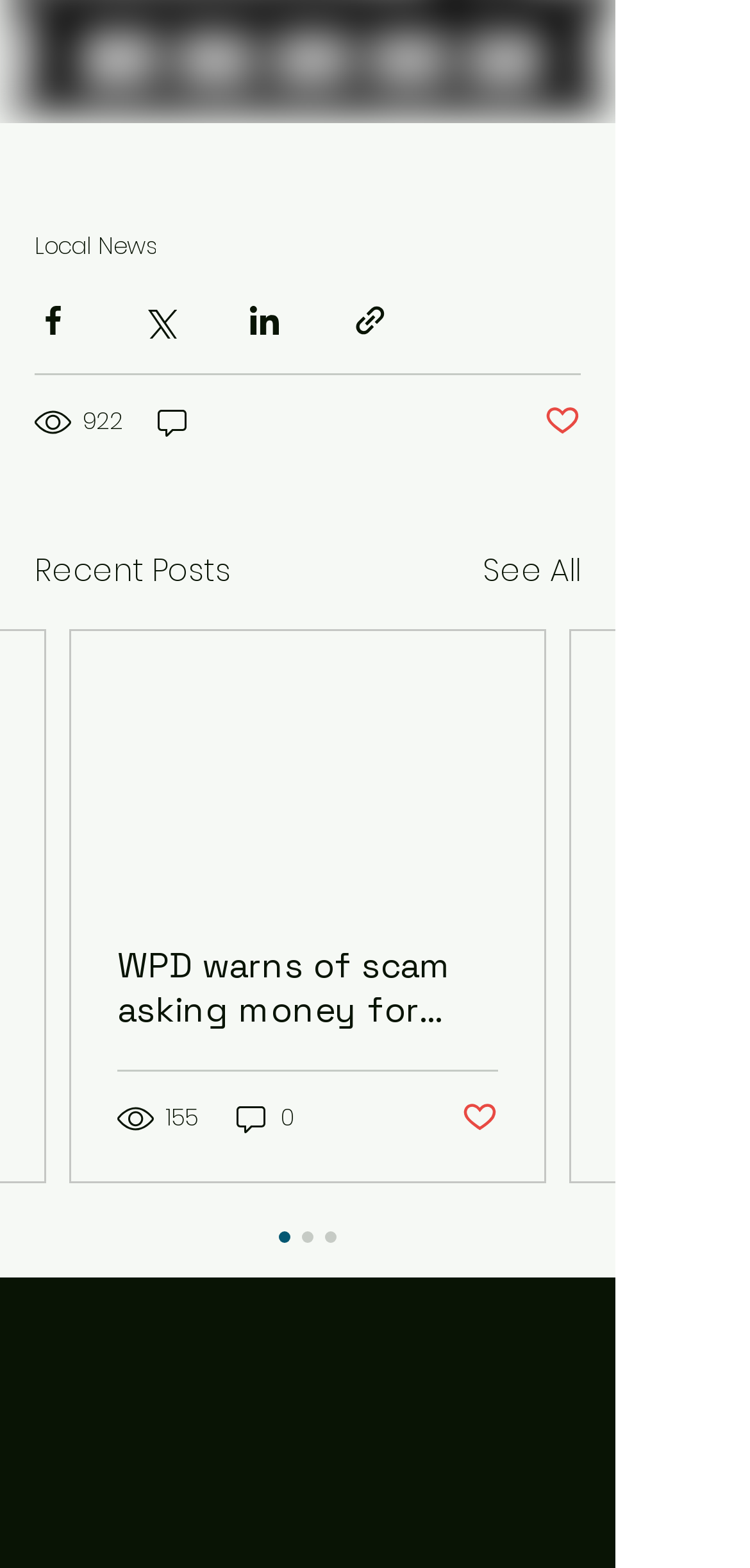How many articles are listed on the webpage?
Please provide a comprehensive and detailed answer to the question.

I counted the number of article elements on the webpage and found two articles, each with a link, views, and comments information. The first article has 922 views and 0 comments, while the second article has 155 views and 0 comments.